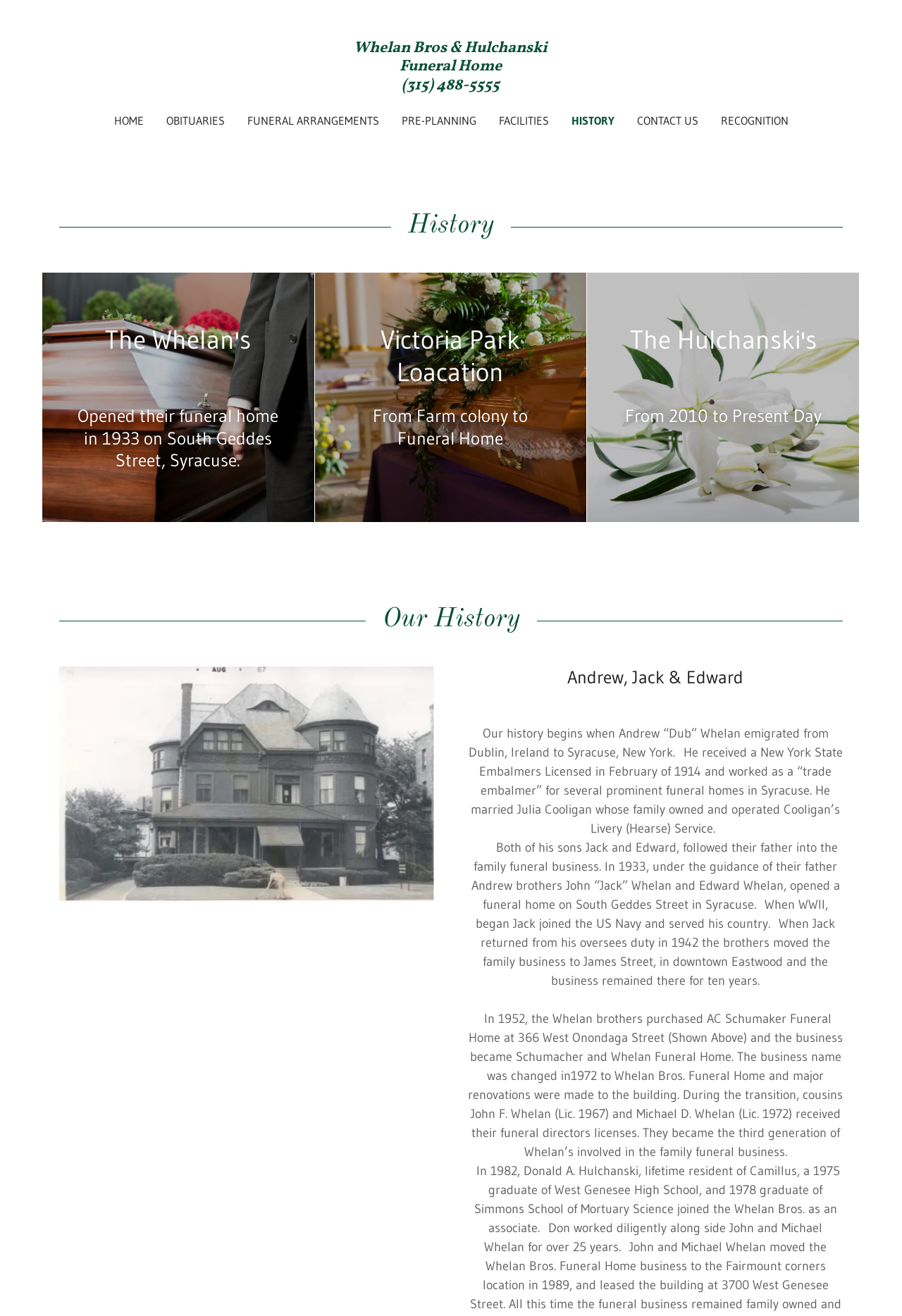Using the information in the image, give a comprehensive answer to the question: 
What is the name of the funeral home mentioned?

I found the answer by looking at the link with the text 'Whelan Bros & Hulchanski Funeral Home (315) 488-5555' which has a popup menu. This suggests that it is the name of the funeral home.